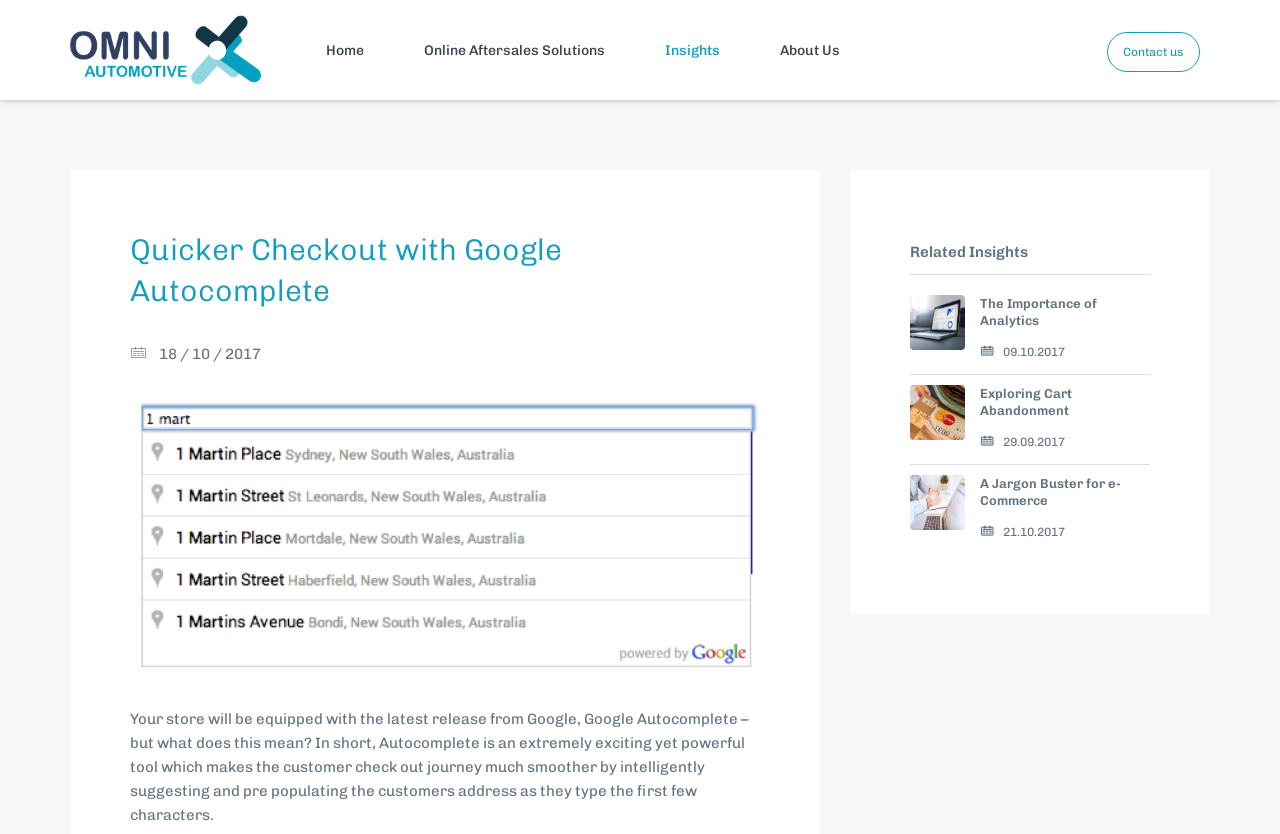Could you find the bounding box coordinates of the clickable area to complete this instruction: "go to Home"?

[0.227, 0.0, 0.304, 0.12]